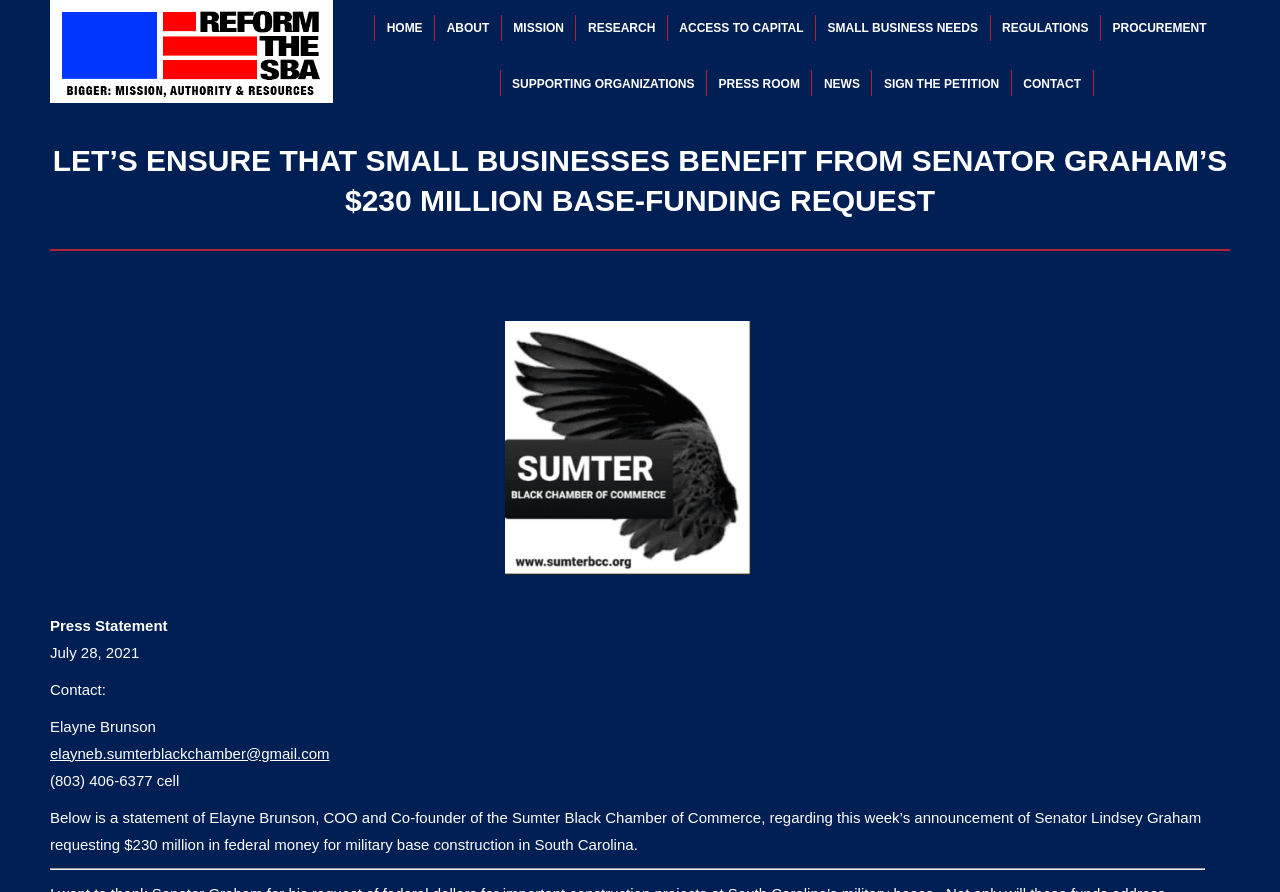Find the bounding box coordinates of the element to click in order to complete the given instruction: "Go to HOME."

[0.294, 0.016, 0.338, 0.046]